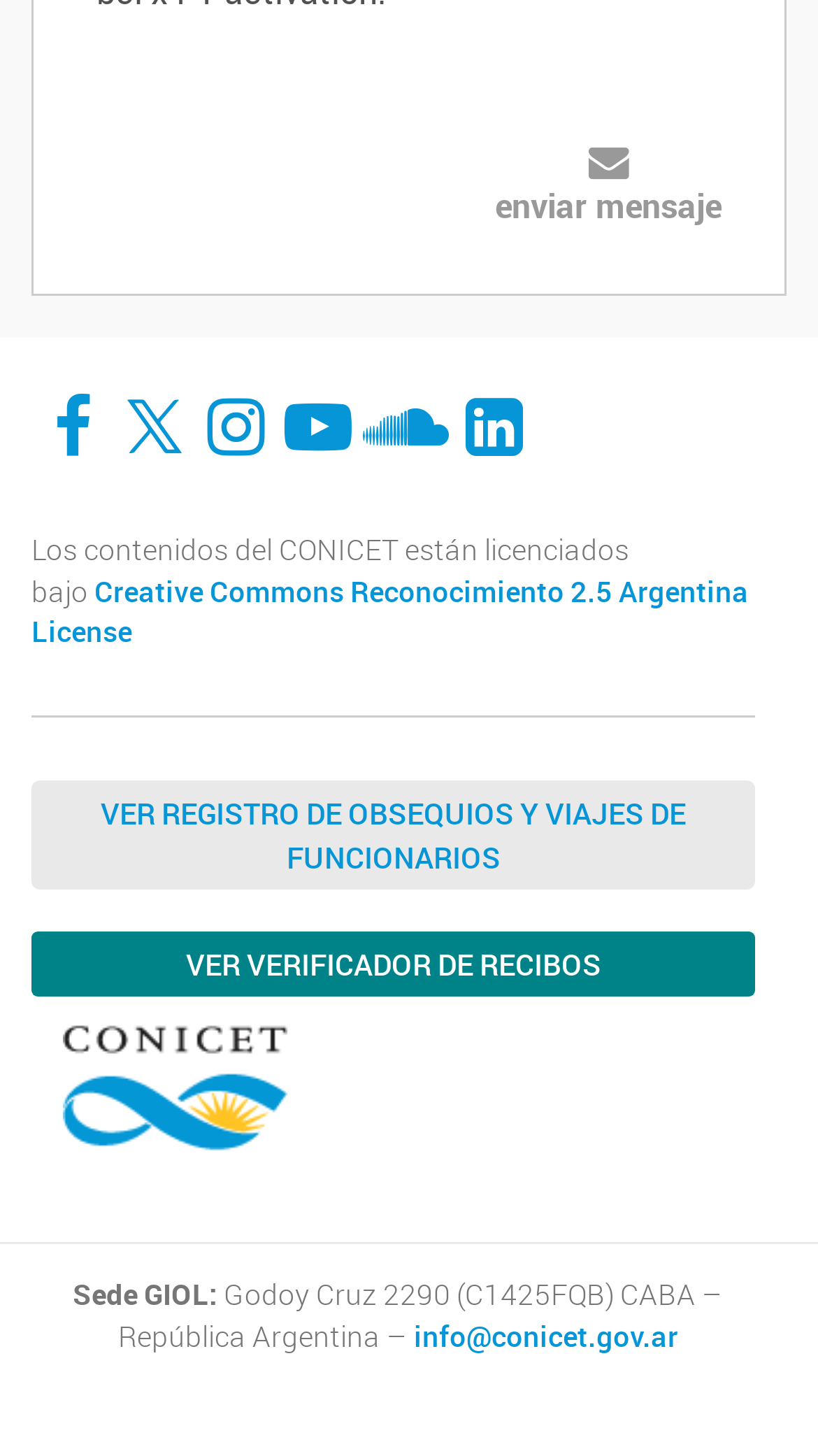Extract the bounding box for the UI element that matches this description: "Ver verificador de recibos".

[0.038, 0.64, 0.923, 0.685]